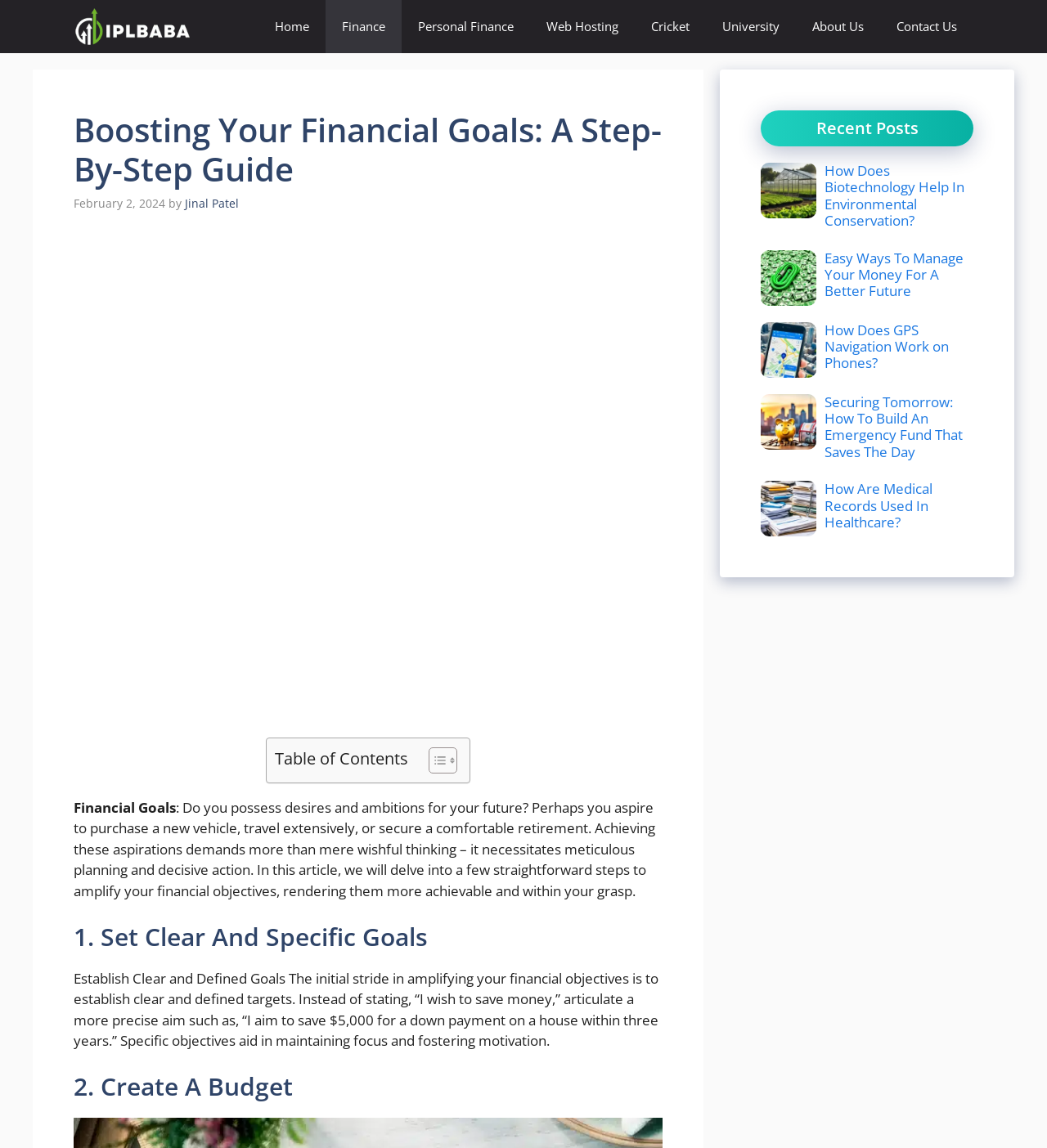What is the first step in amplifying financial objectives? Look at the image and give a one-word or short phrase answer.

Set Clear And Specific Goals